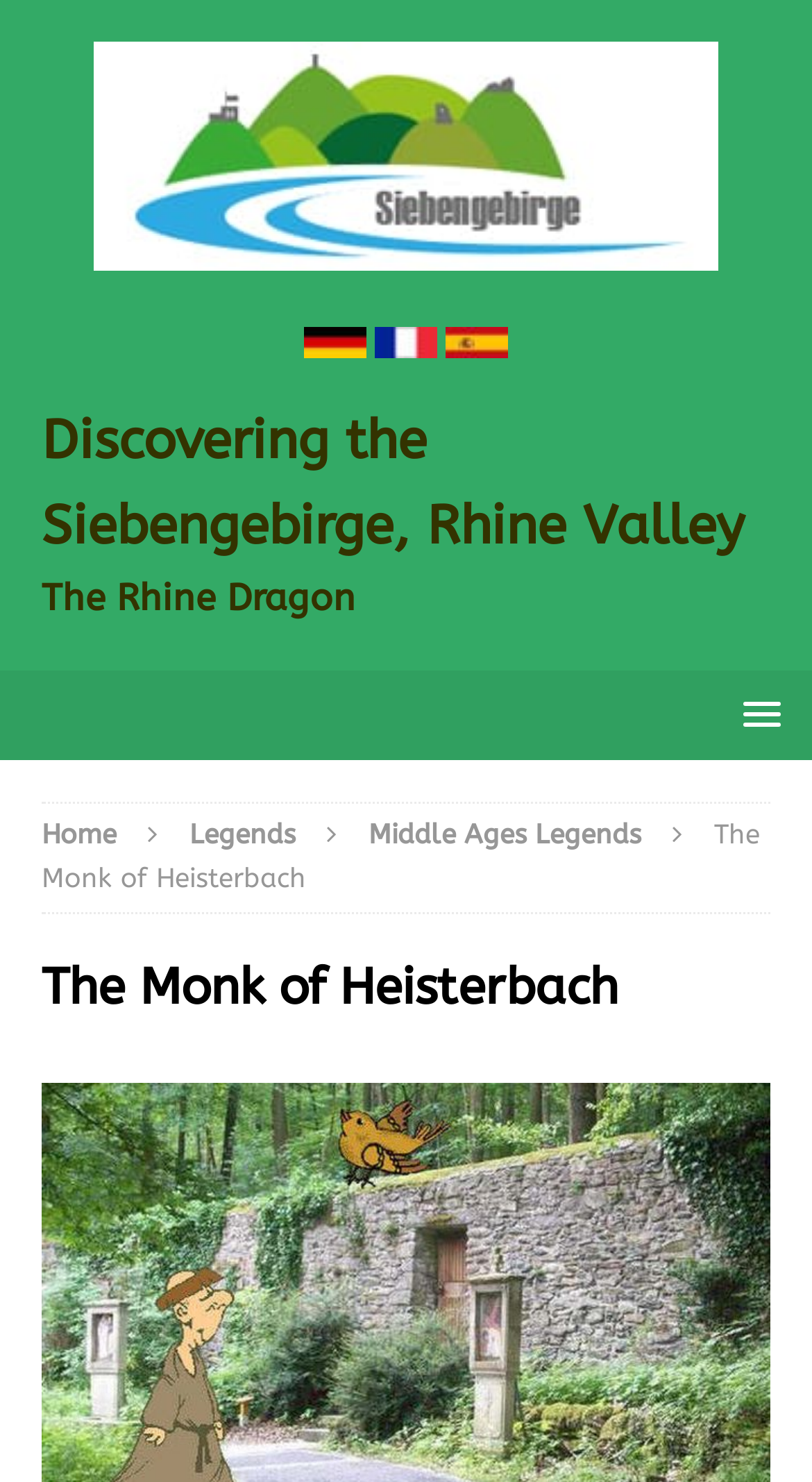Give a short answer to this question using one word or a phrase:
How many columns are in the complementary section?

3